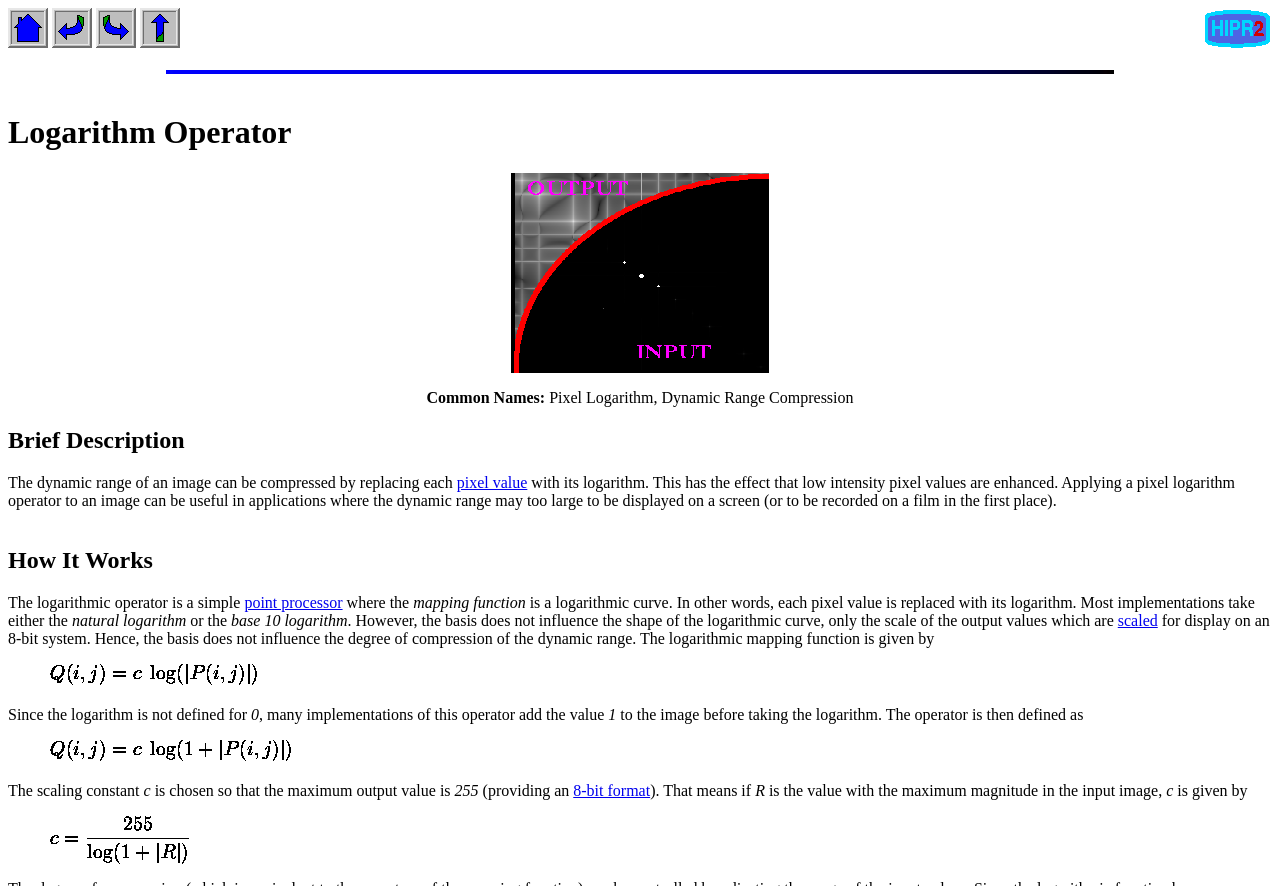What is the purpose of the scaling constant in the logarithmic mapping function?
Provide a thorough and detailed answer to the question.

The scaling constant in the logarithmic mapping function is chosen so that the maximum output value is 255, which is suitable for an 8-bit format, and this ensures that the output image has the desired dynamic range.